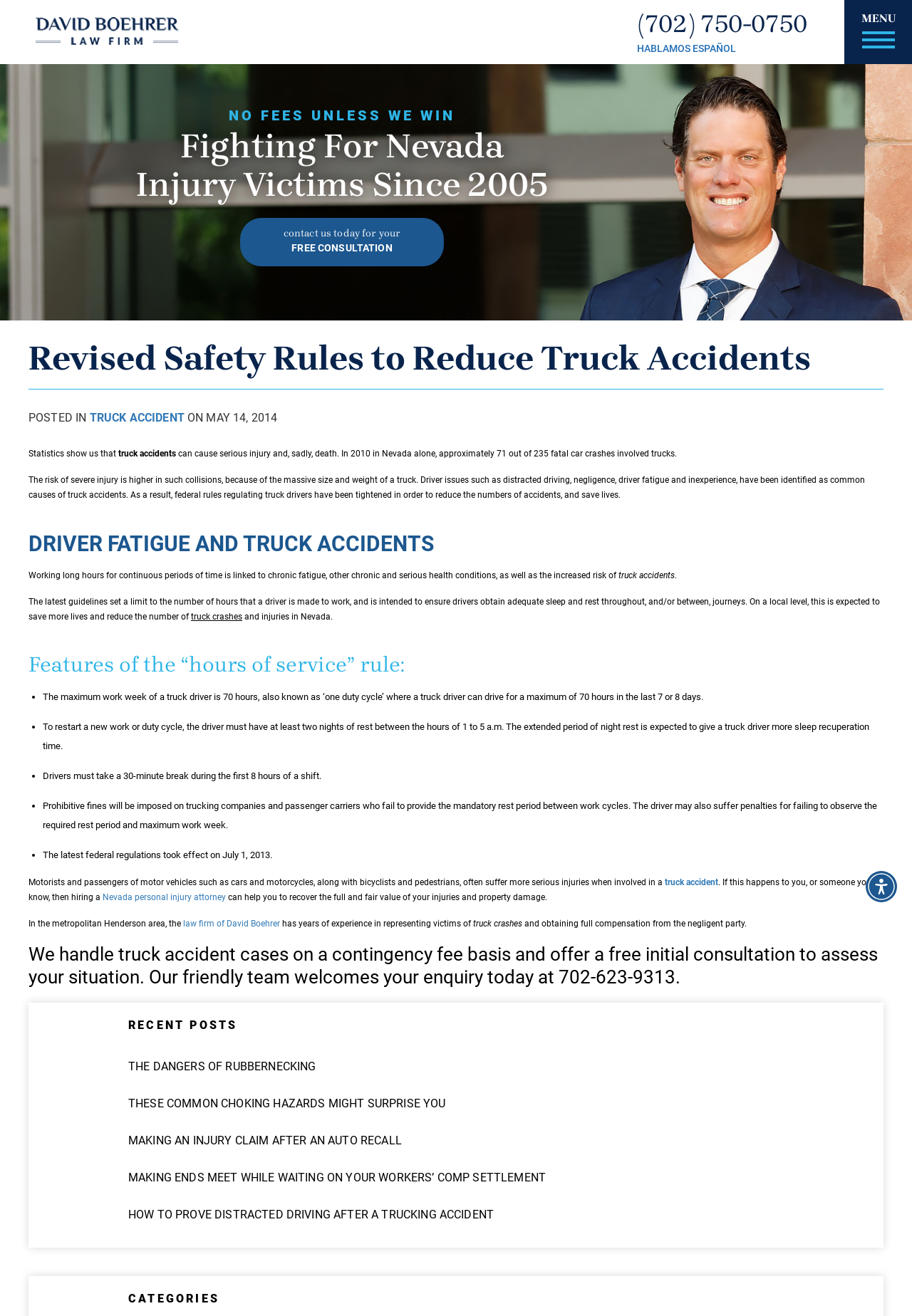Please determine the bounding box coordinates of the element to click in order to execute the following instruction: "Call the phone number (702) 750-0750". The coordinates should be four float numbers between 0 and 1, specified as [left, top, right, bottom].

[0.698, 0.009, 0.885, 0.028]